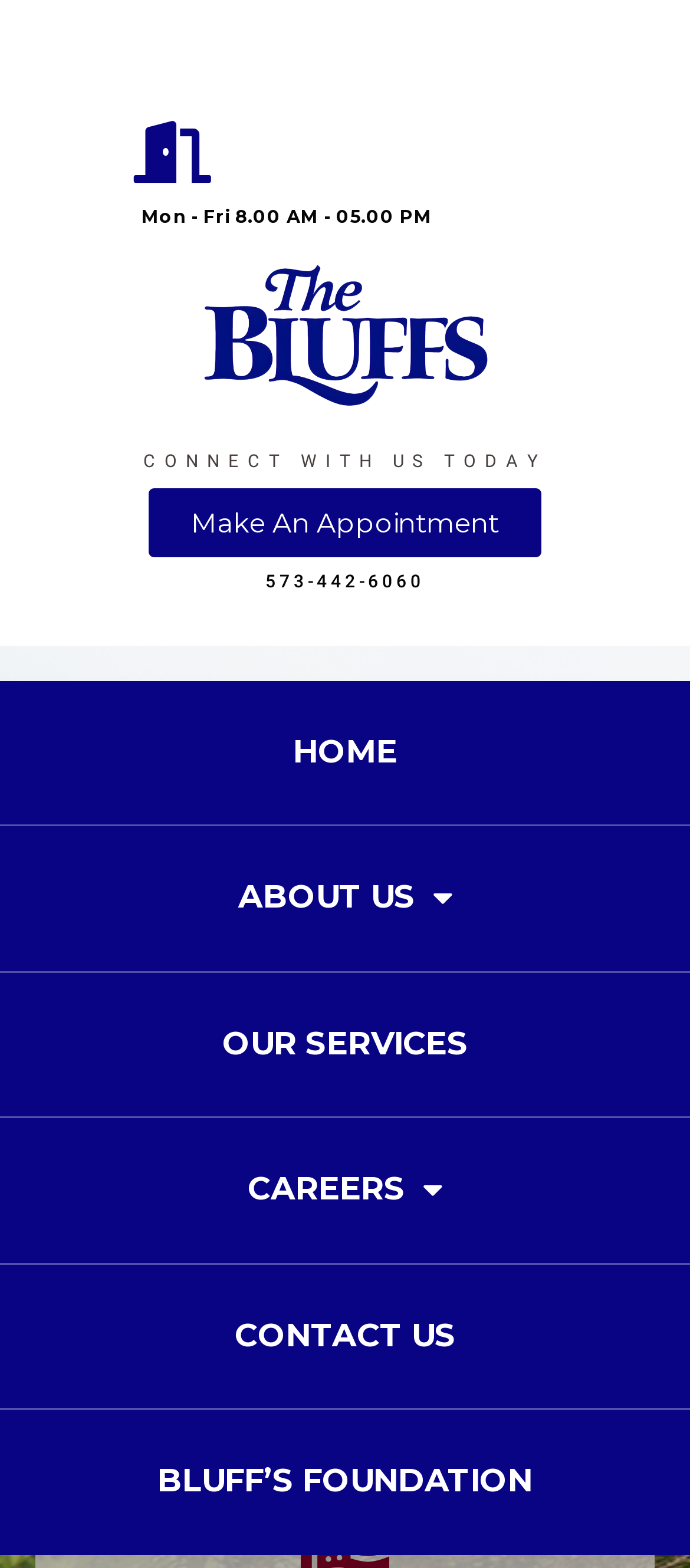Find the bounding box coordinates for the UI element whose description is: "Contact Us". The coordinates should be four float numbers between 0 and 1, in the format [left, top, right, bottom].

[0.0, 0.807, 1.0, 0.899]